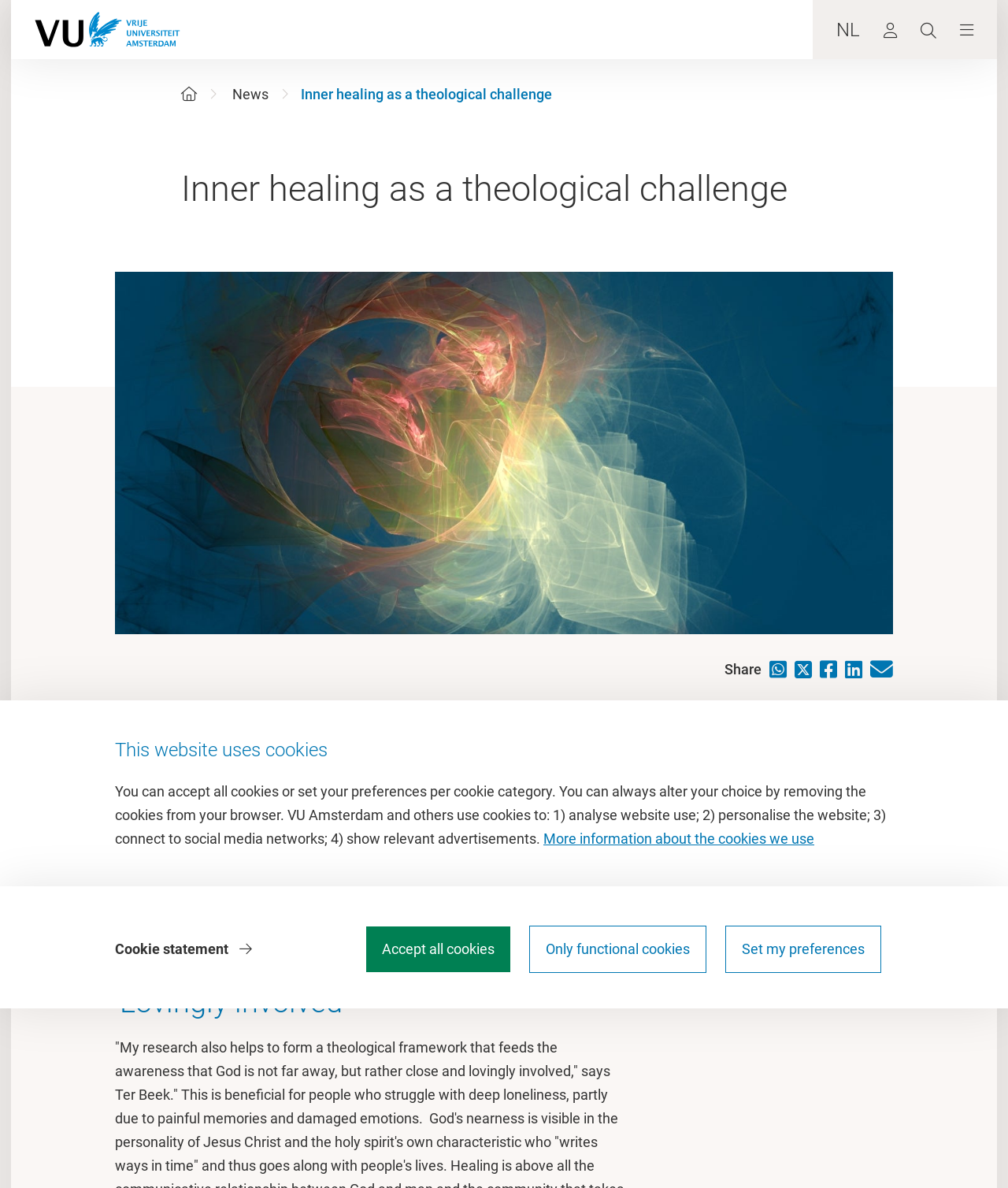Please extract the title of the webpage.


Inner healing as a theological challenge
